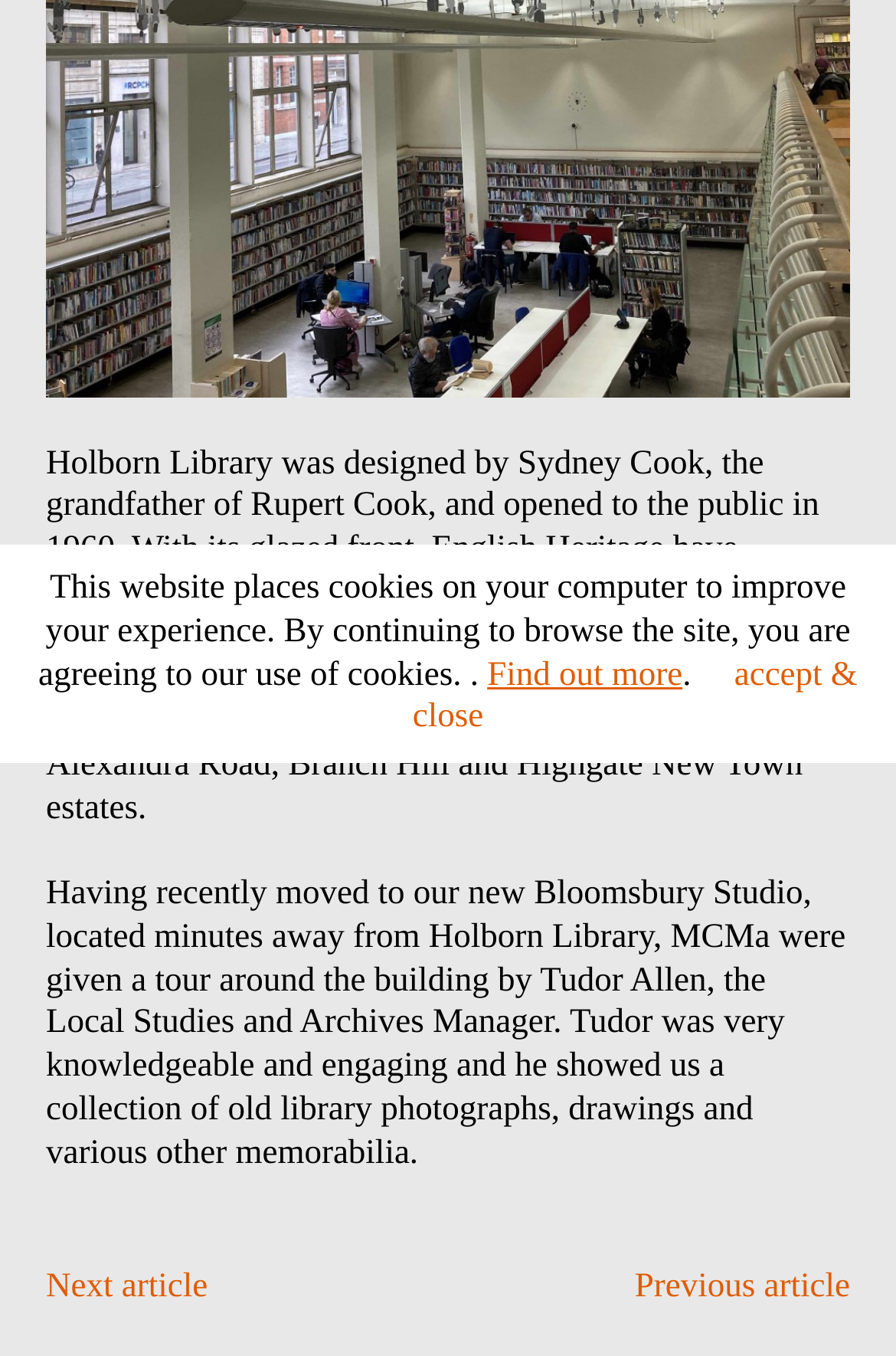Bounding box coordinates must be specified in the format (top-left x, top-left y, bottom-right x, bottom-right y). All values should be floating point numbers between 0 and 1. What are the bounding box coordinates of the UI element described as: Find out more

[0.544, 0.484, 0.762, 0.511]